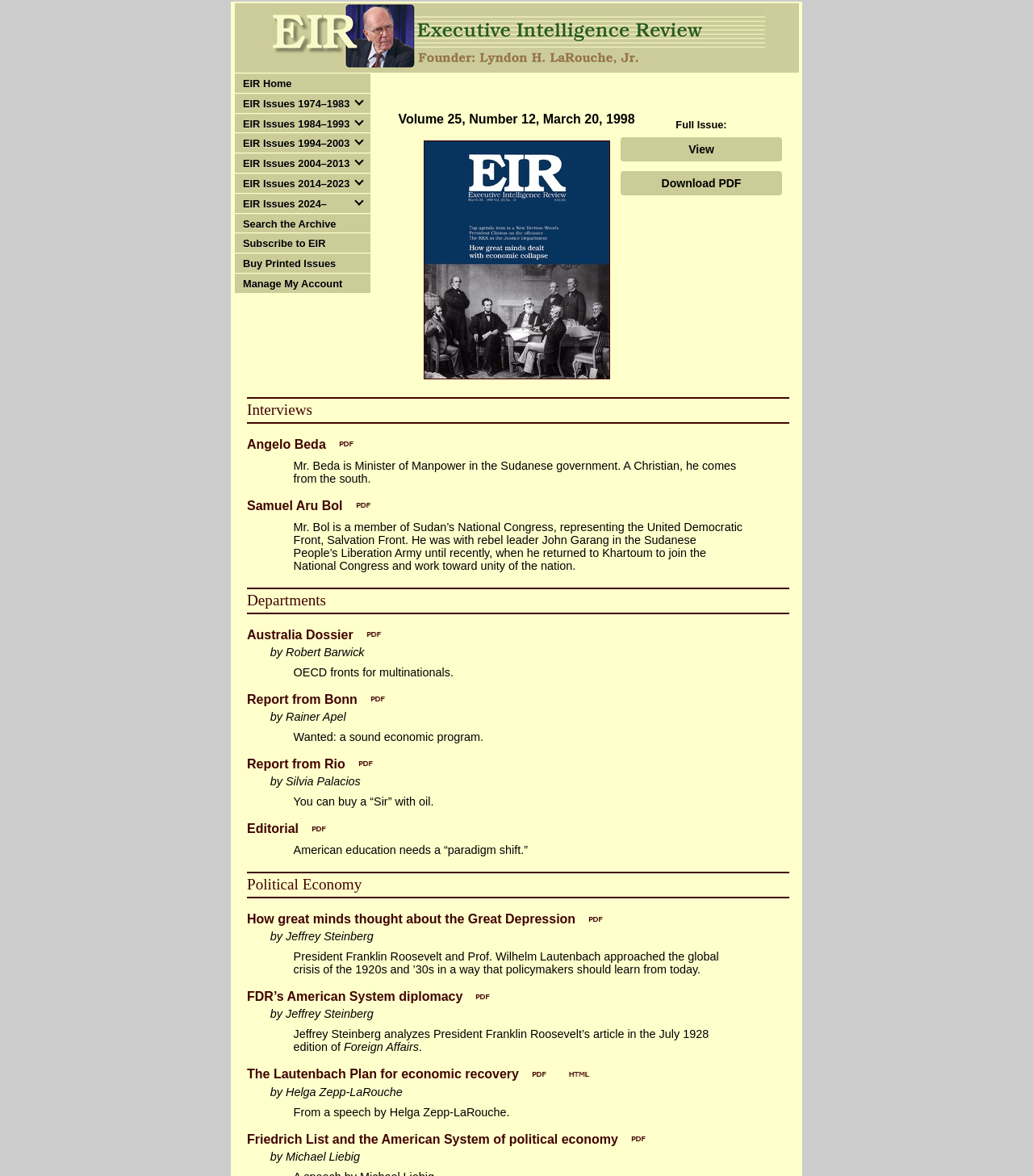Determine the coordinates of the bounding box that should be clicked to complete the instruction: "Search the Archive". The coordinates should be represented by four float numbers between 0 and 1: [left, top, right, bottom].

[0.227, 0.181, 0.359, 0.198]